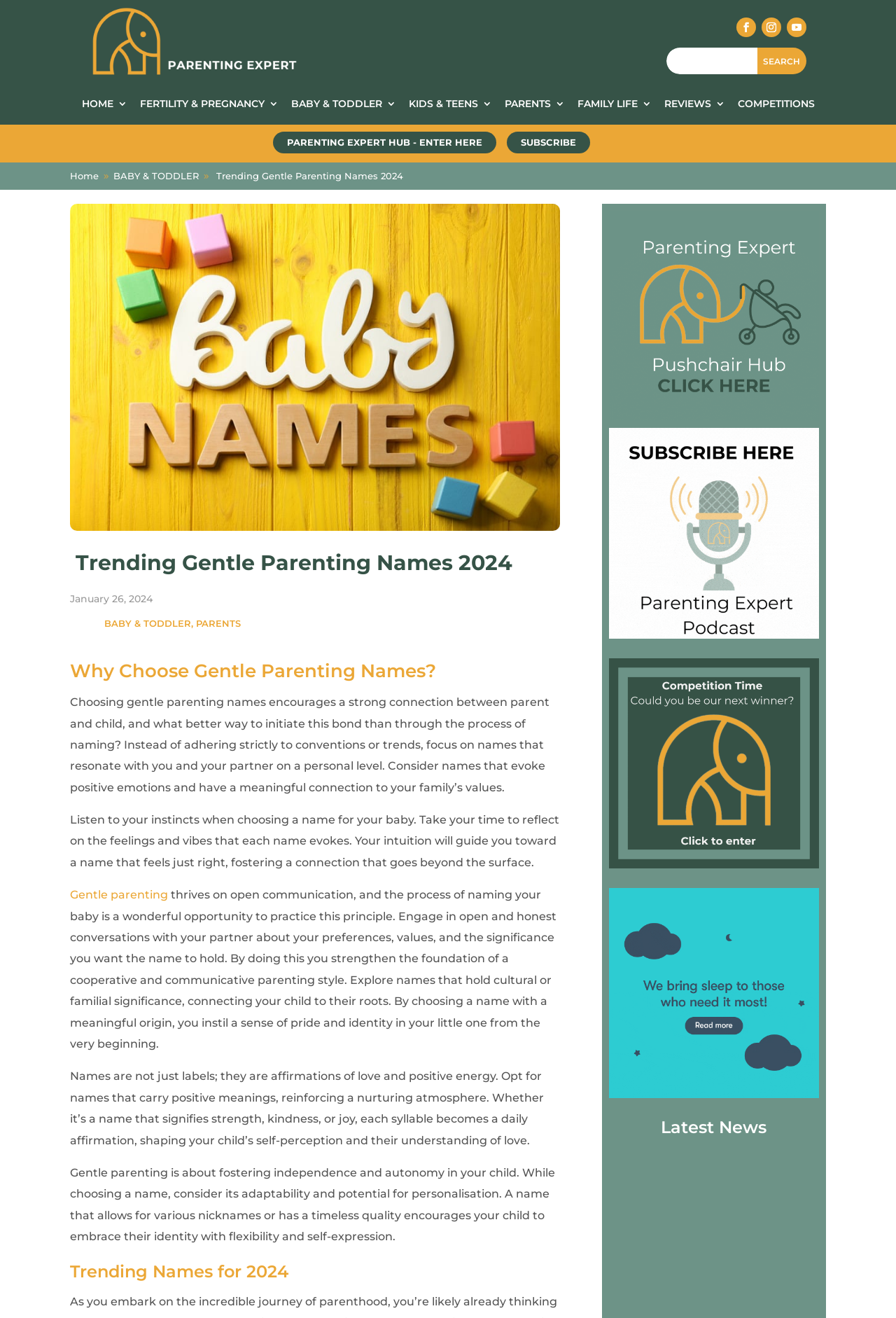Determine the bounding box for the UI element that matches this description: "BABY & TODDLER".

[0.325, 0.075, 0.442, 0.086]